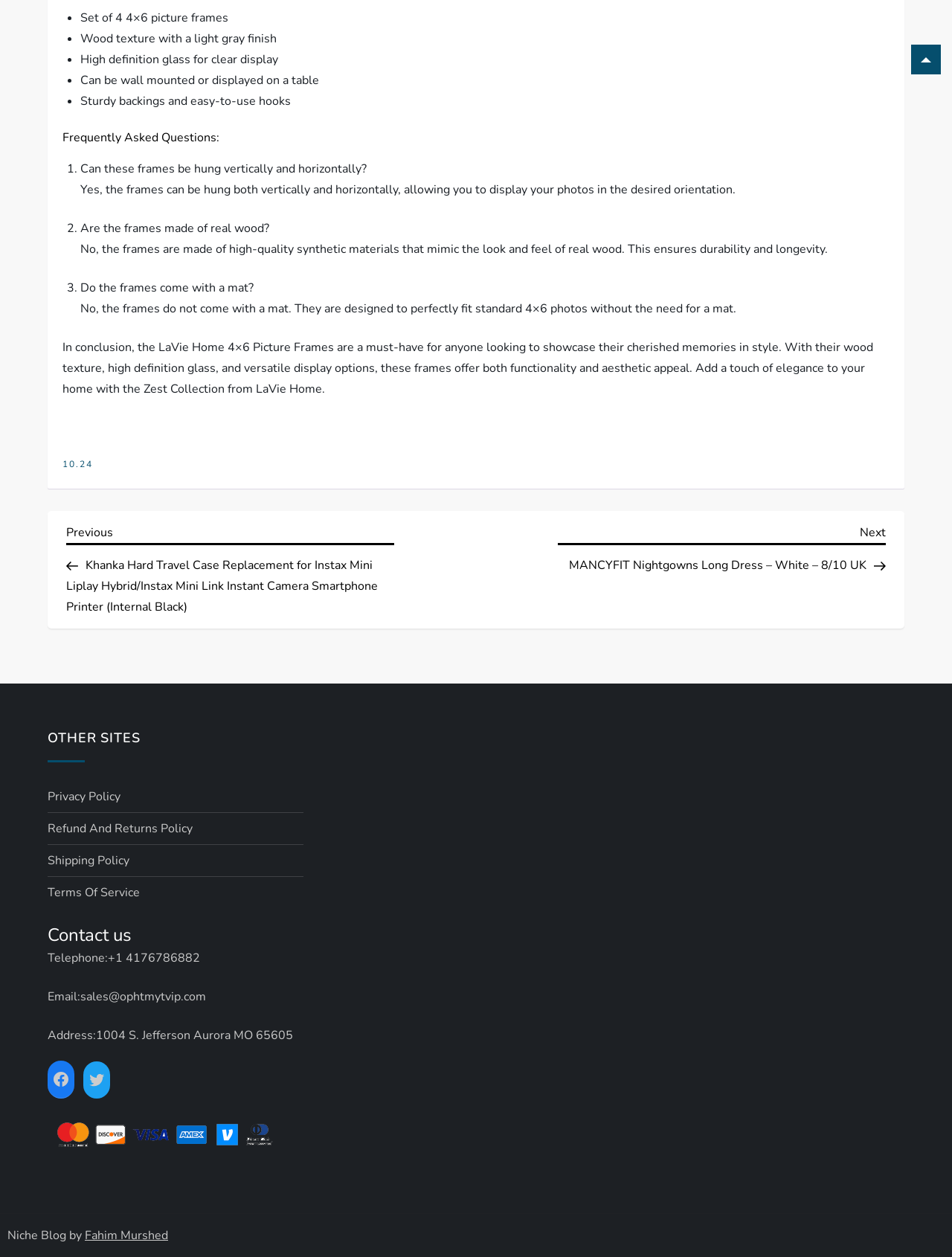Find the bounding box coordinates of the element's region that should be clicked in order to follow the given instruction: "Click on the 'Facebook' link". The coordinates should consist of four float numbers between 0 and 1, i.e., [left, top, right, bottom].

[0.05, 0.848, 0.078, 0.869]